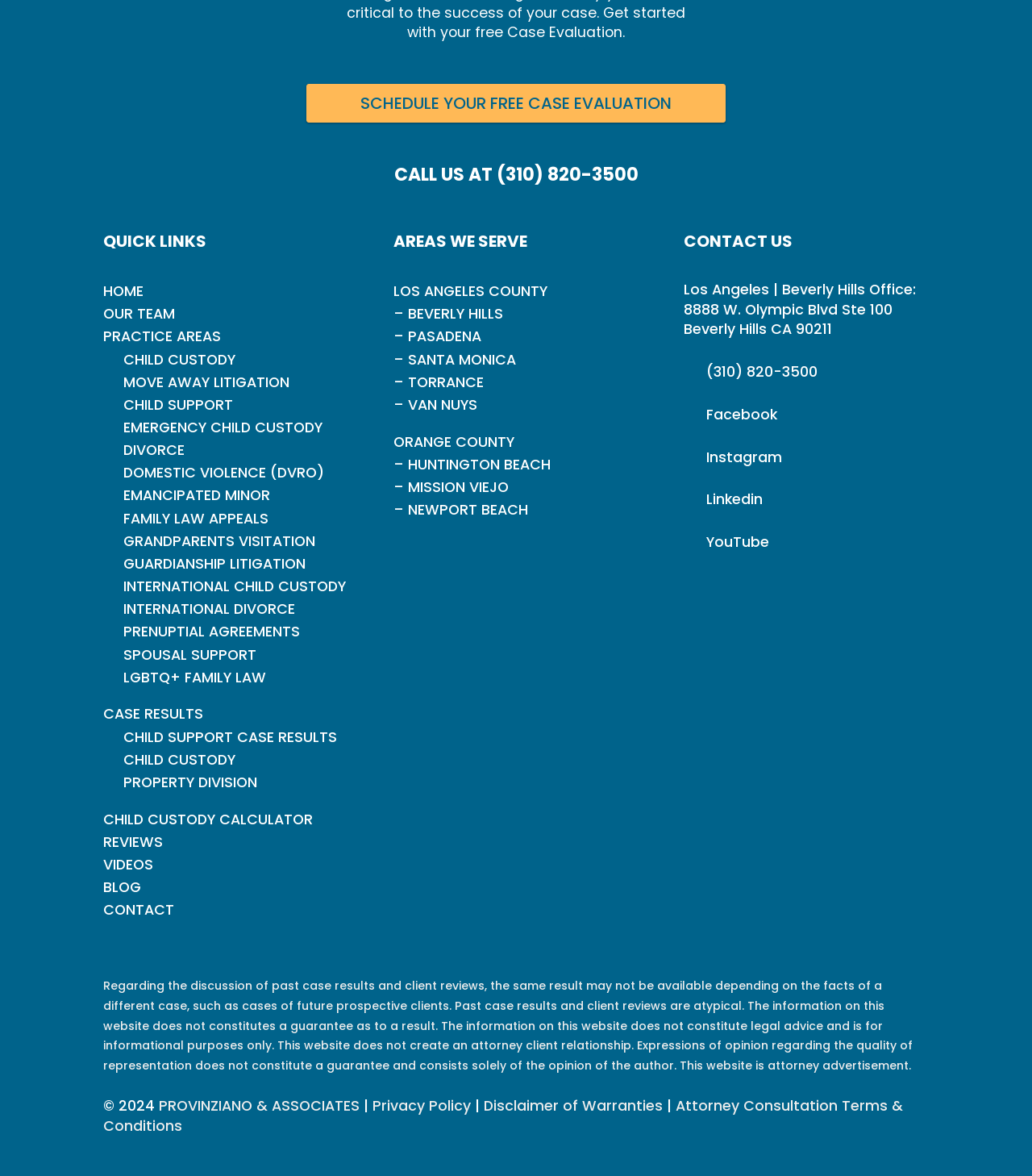Identify the bounding box coordinates for the UI element described as: "Schedule Your Free Case Evaluation".

[0.297, 0.071, 0.703, 0.104]